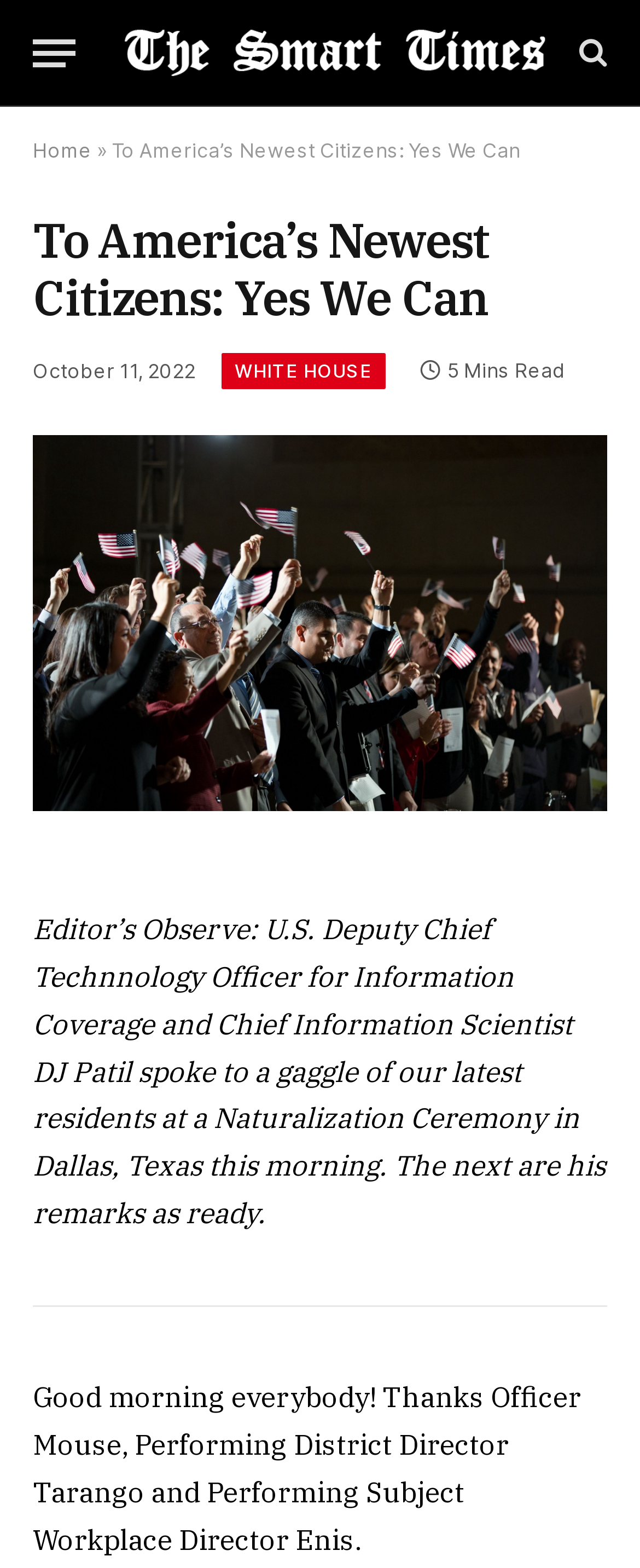What is the date of the Naturalization Ceremony?
By examining the image, provide a one-word or phrase answer.

October 11, 2022